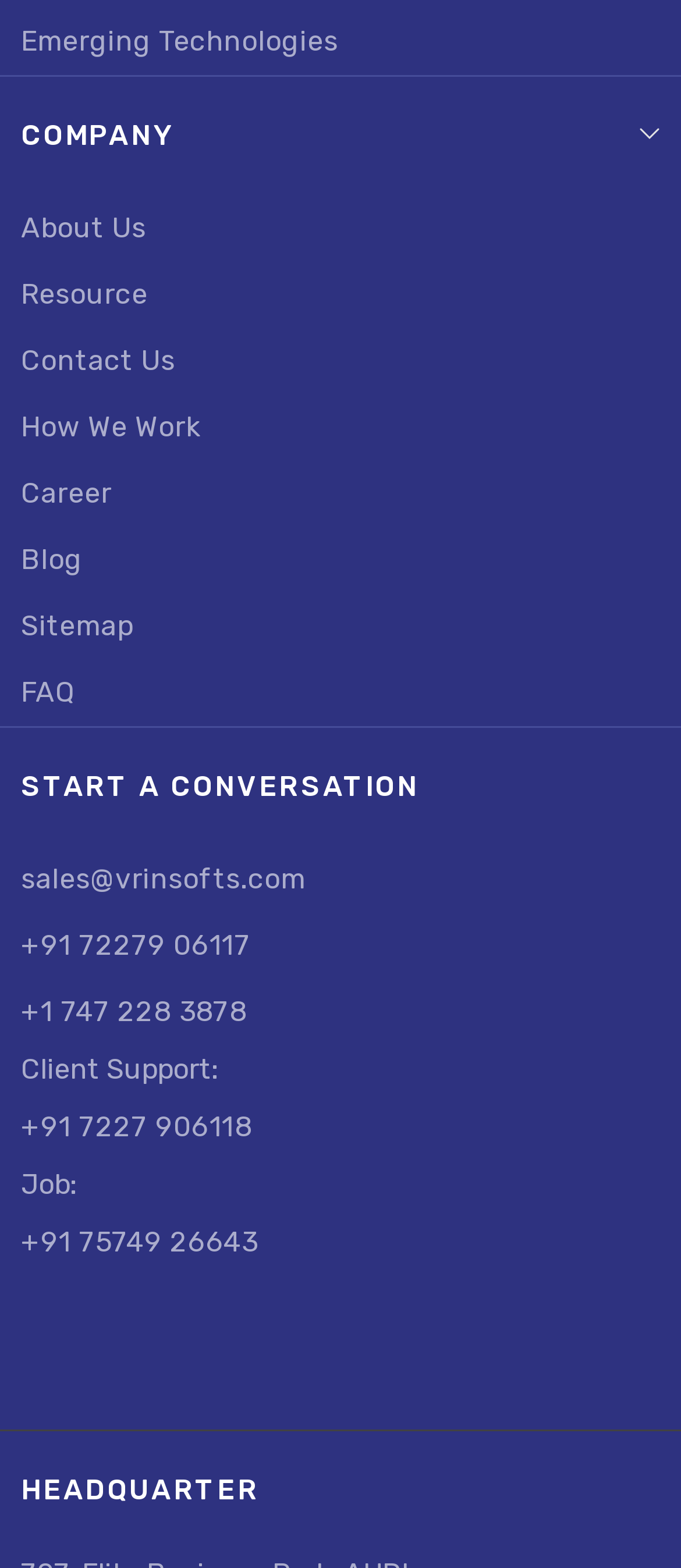What is the company's email address?
Using the image as a reference, deliver a detailed and thorough answer to the question.

I found the email address 'sales@vrinsofts.com' on the webpage, which is likely the company's email address.